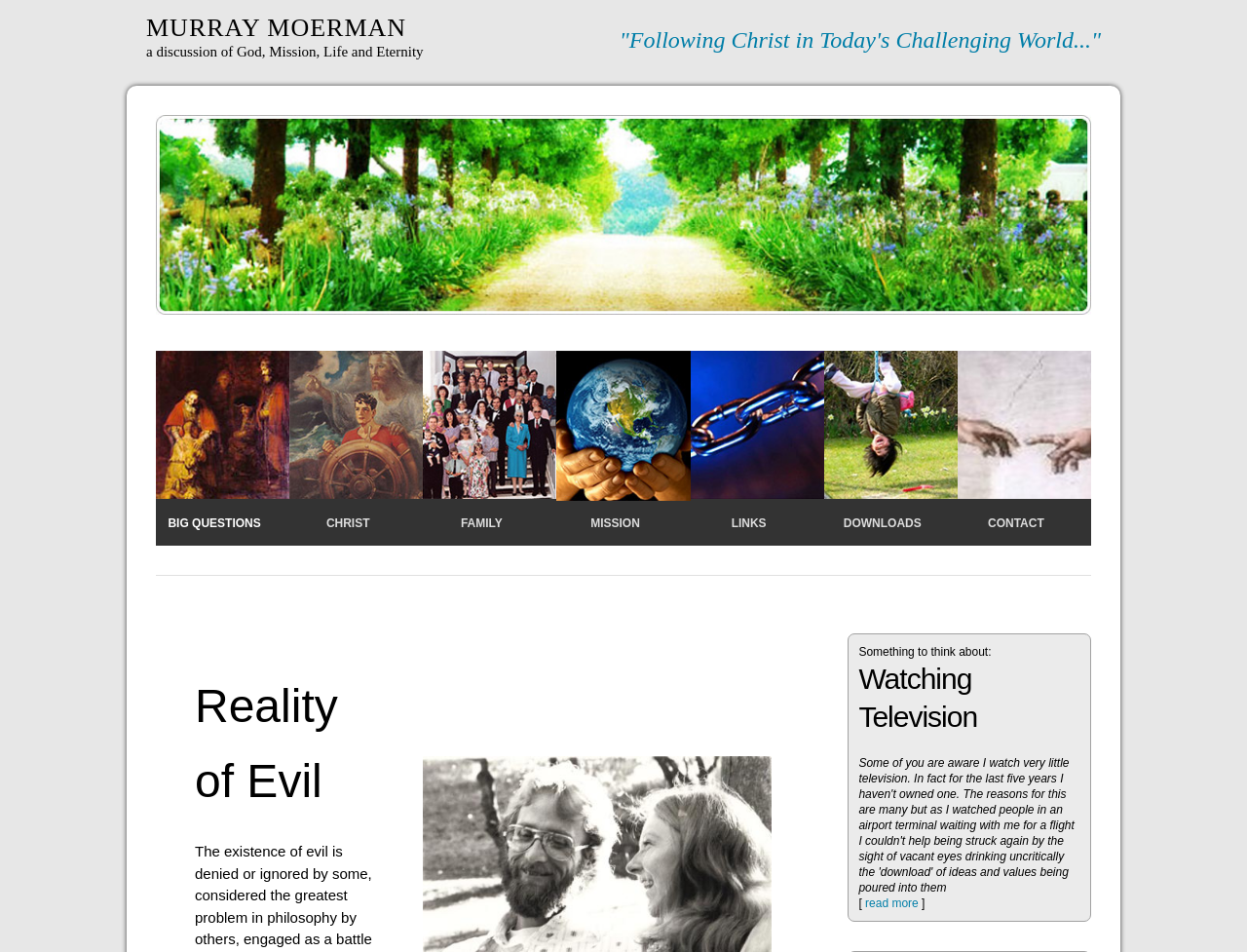What is the topic of the article or post on this webpage?
Provide an in-depth and detailed answer to the question.

The heading 'Watching Television' suggests that the article or post on this webpage is discussing the topic of watching television, possibly from a Christian or religious perspective.